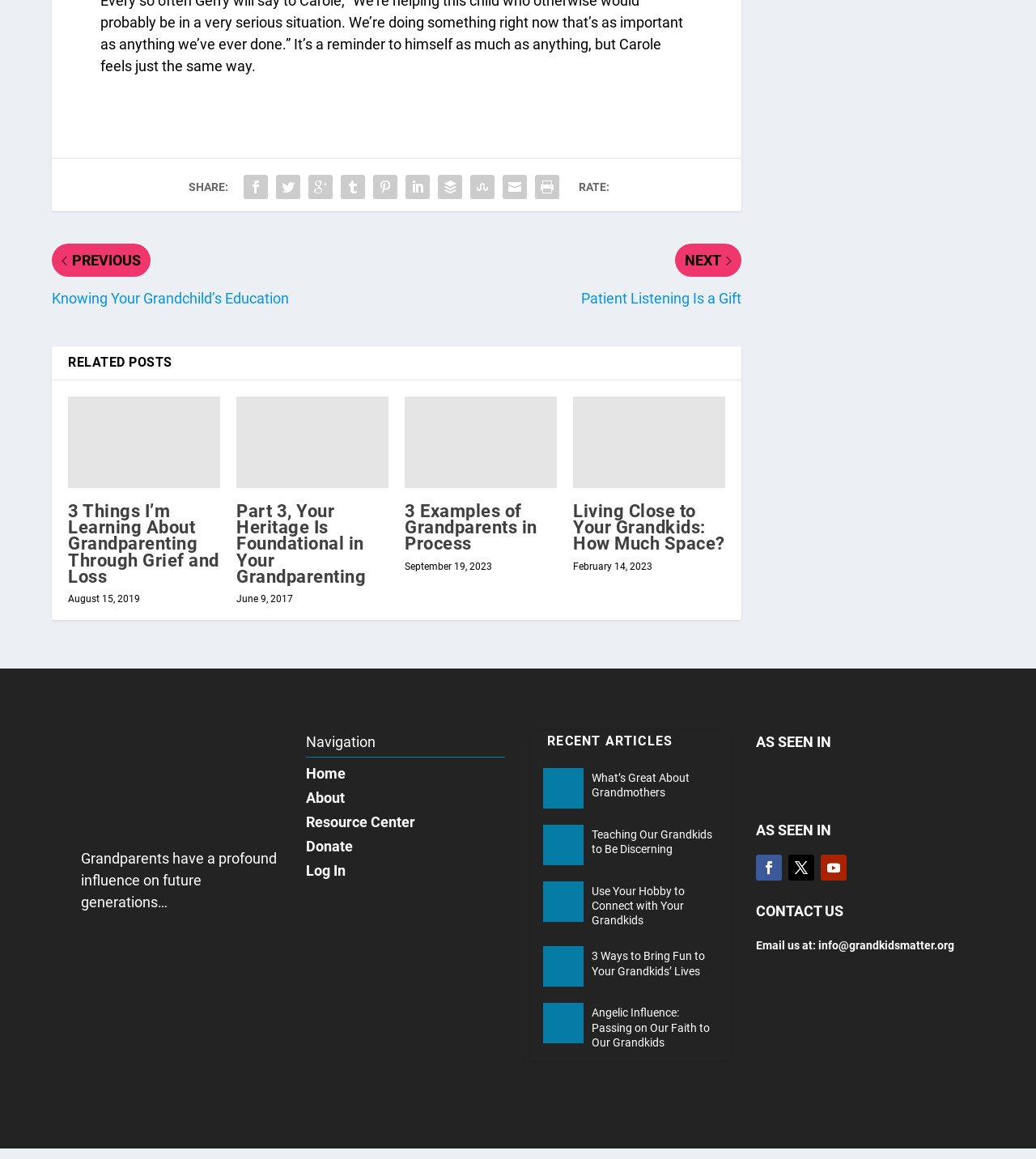Please determine the bounding box coordinates for the element that should be clicked to follow these instructions: "Navigate to the home page".

[0.295, 0.671, 0.487, 0.687]